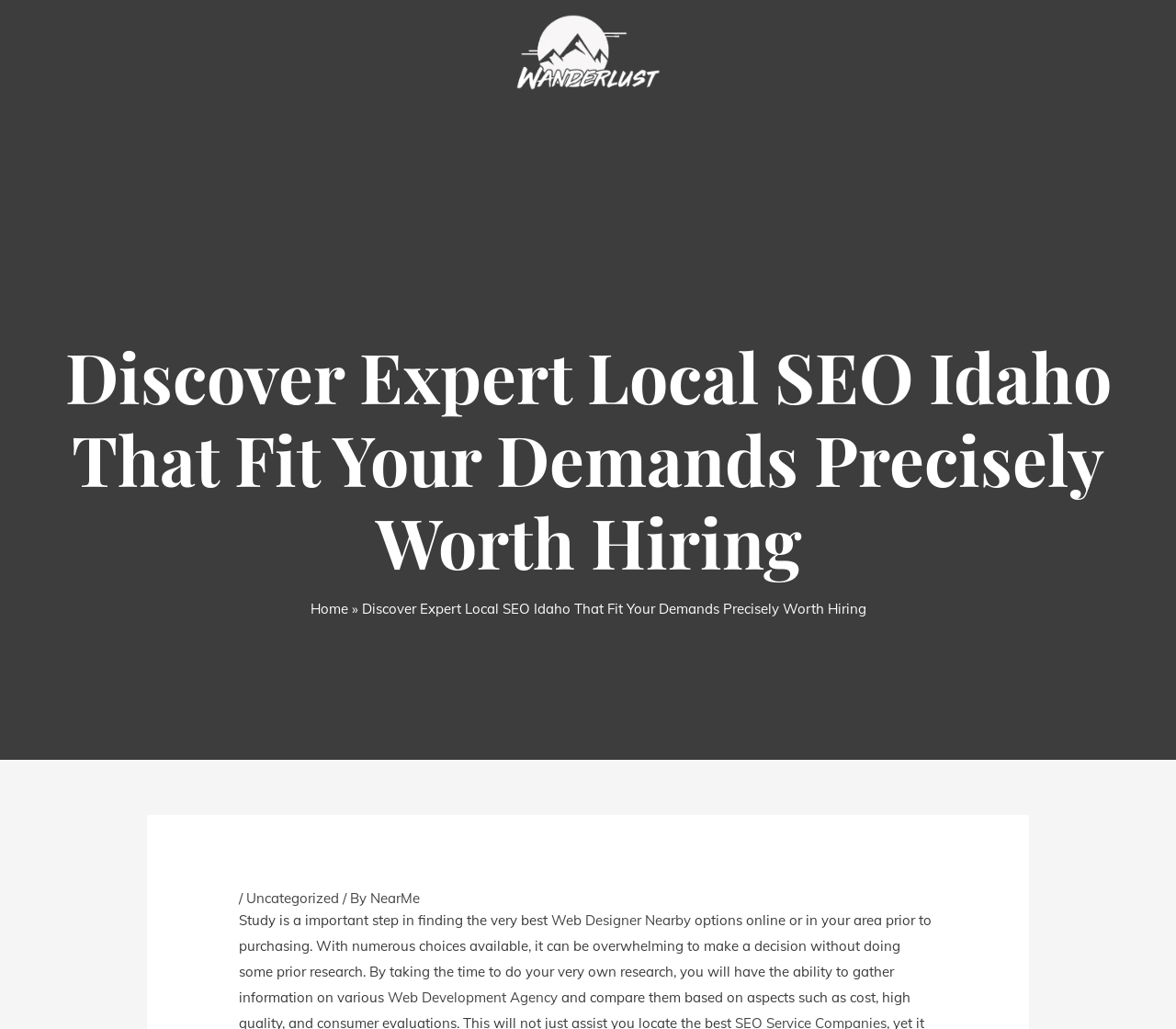Calculate the bounding box coordinates for the UI element based on the following description: "Web Development Agency". Ensure the coordinates are four float numbers between 0 and 1, i.e., [left, top, right, bottom].

[0.33, 0.961, 0.474, 0.978]